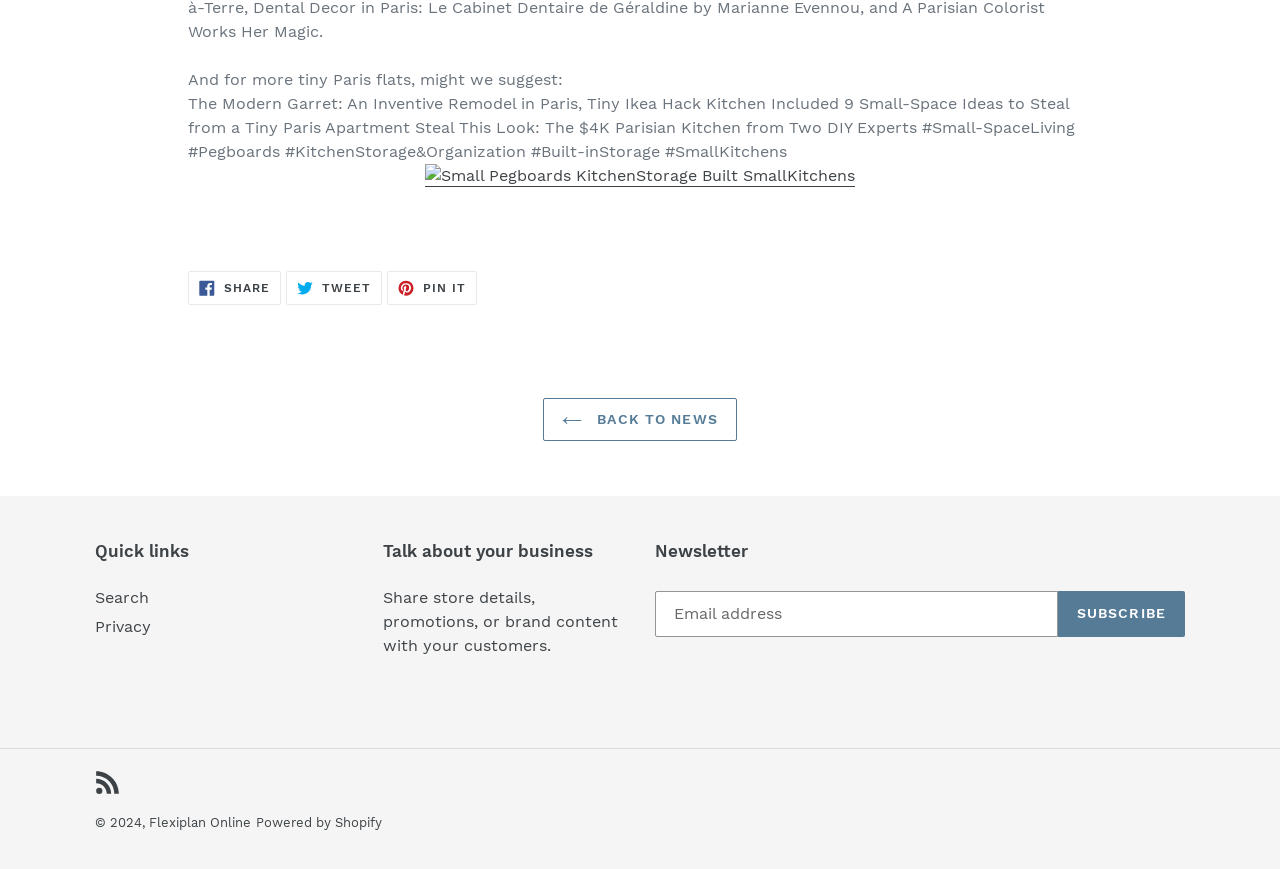Provide your answer in one word or a succinct phrase for the question: 
What is the purpose of the textbox?

Email address